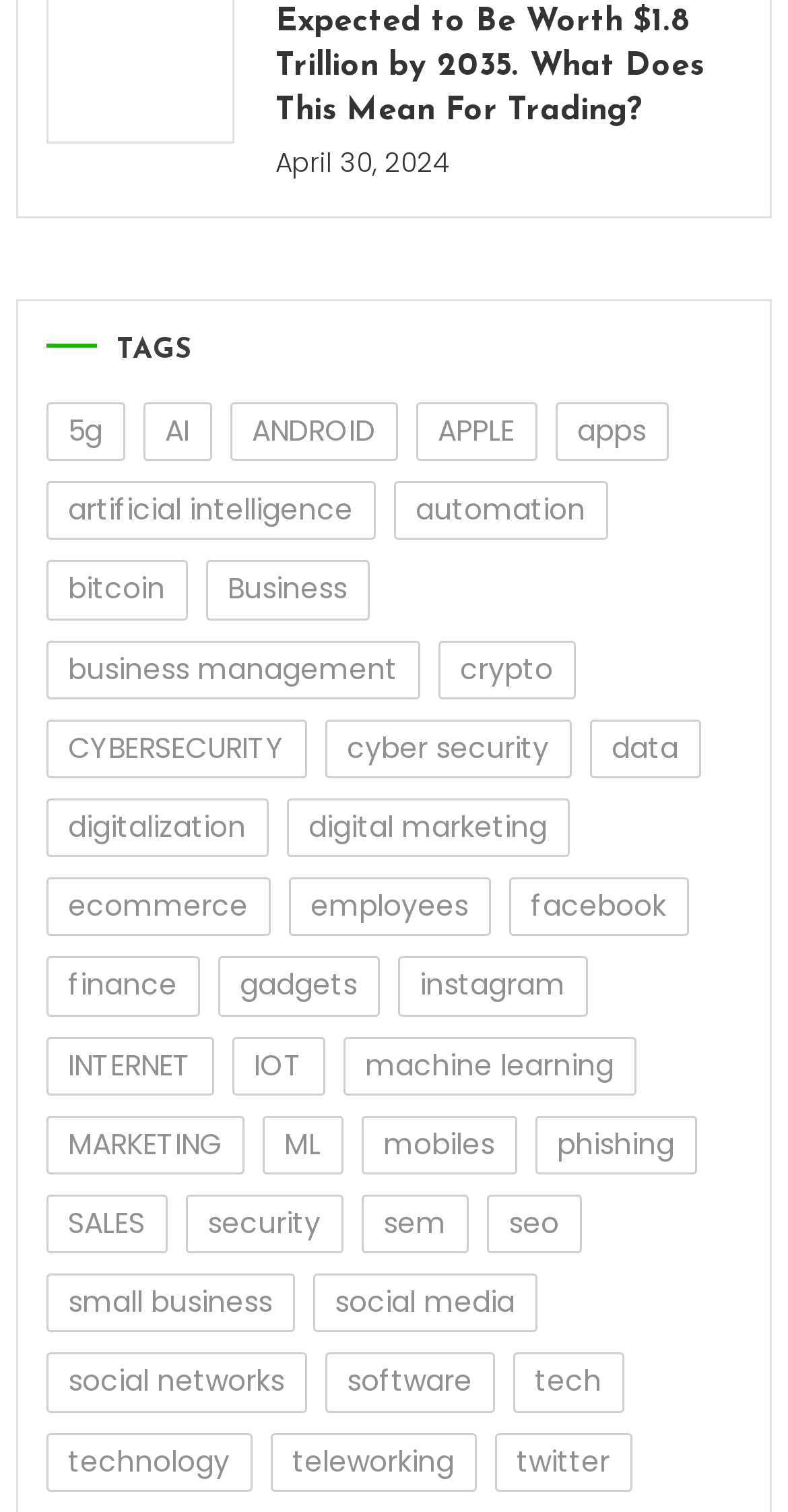Please indicate the bounding box coordinates for the clickable area to complete the following task: "Explore 'AI' related topics". The coordinates should be specified as four float numbers between 0 and 1, i.e., [left, top, right, bottom].

[0.182, 0.266, 0.269, 0.305]